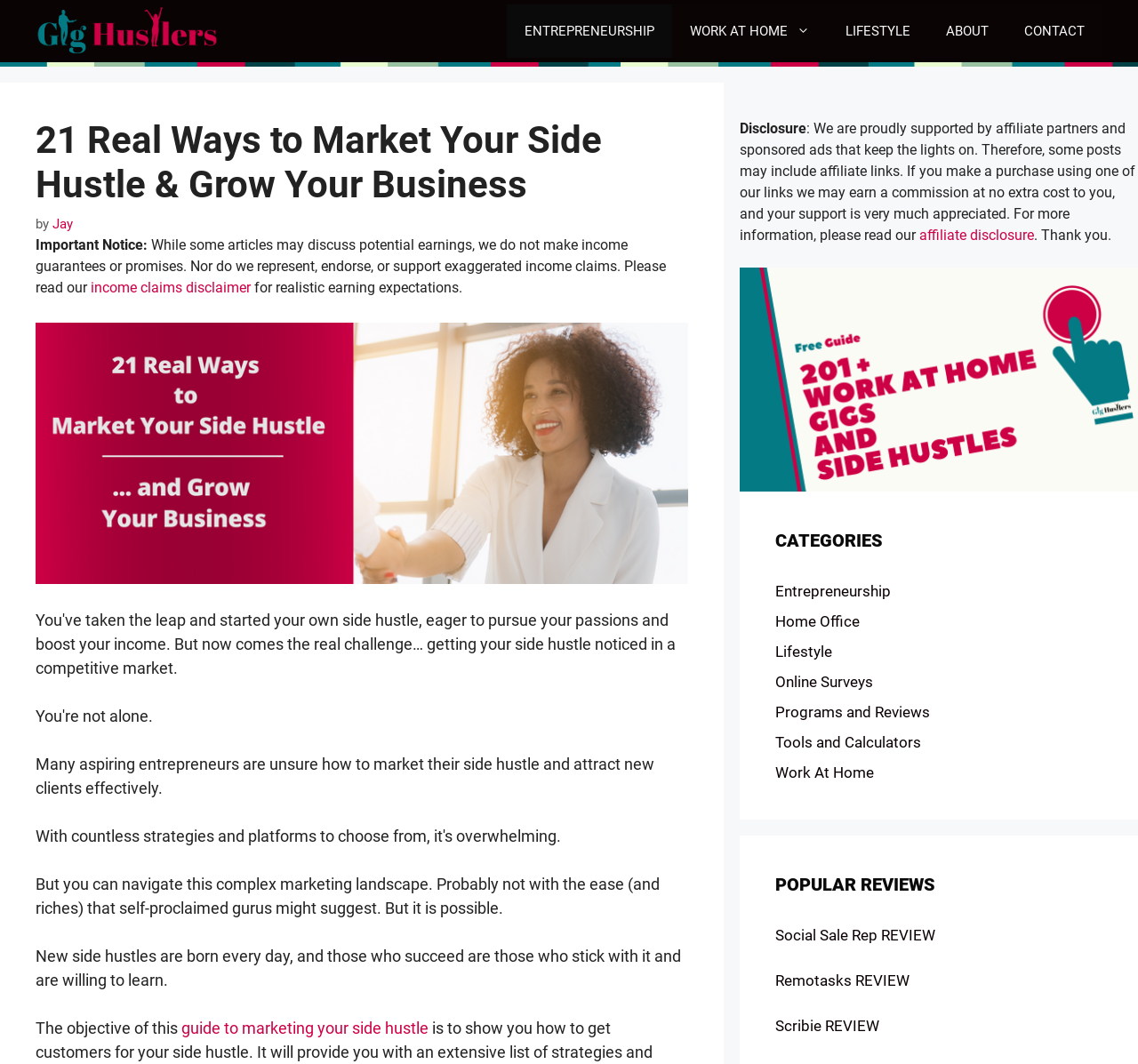Identify the text that serves as the heading for the webpage and generate it.

21 Real Ways to Market Your Side Hustle & Grow Your Business